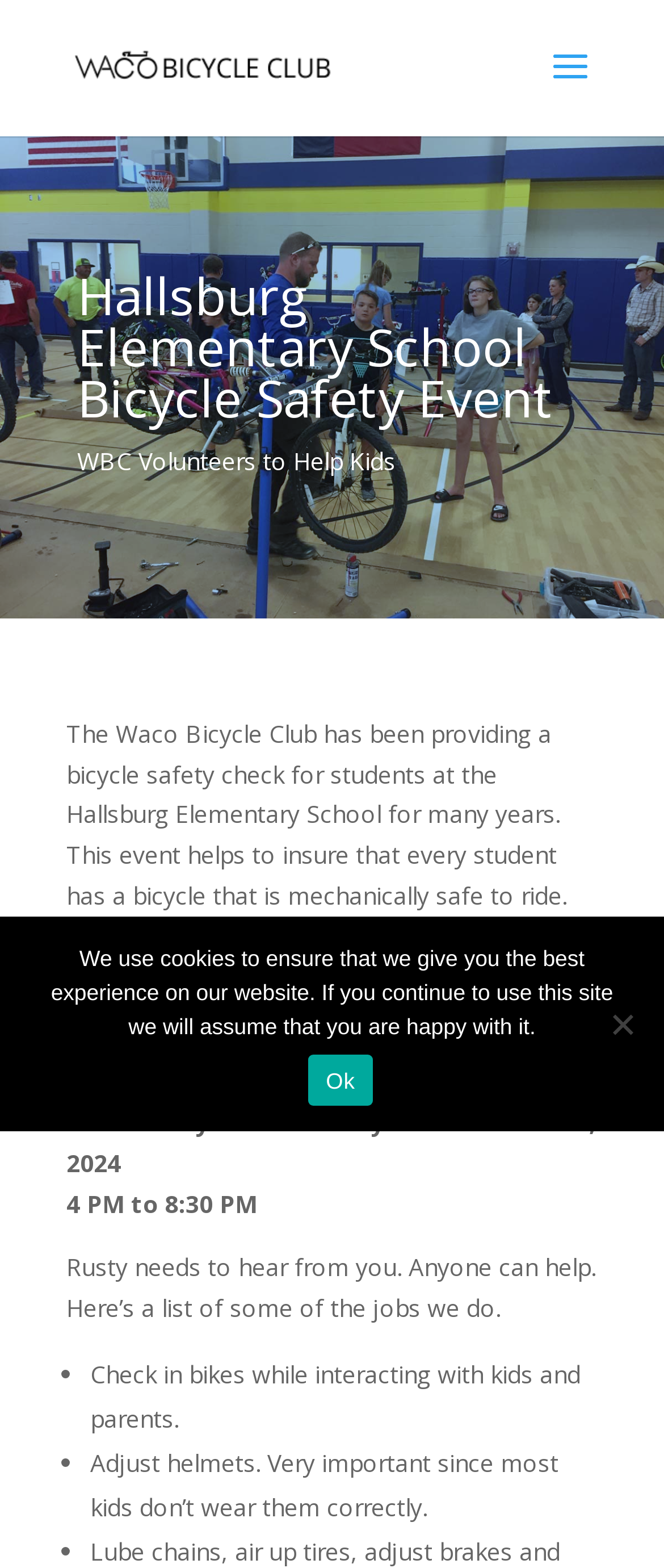How many bikes do the volunteers expect to work on?
Please craft a detailed and exhaustive response to the question.

According to the text, the volunteers expect to work on about 140 bikes, based on their past experience.